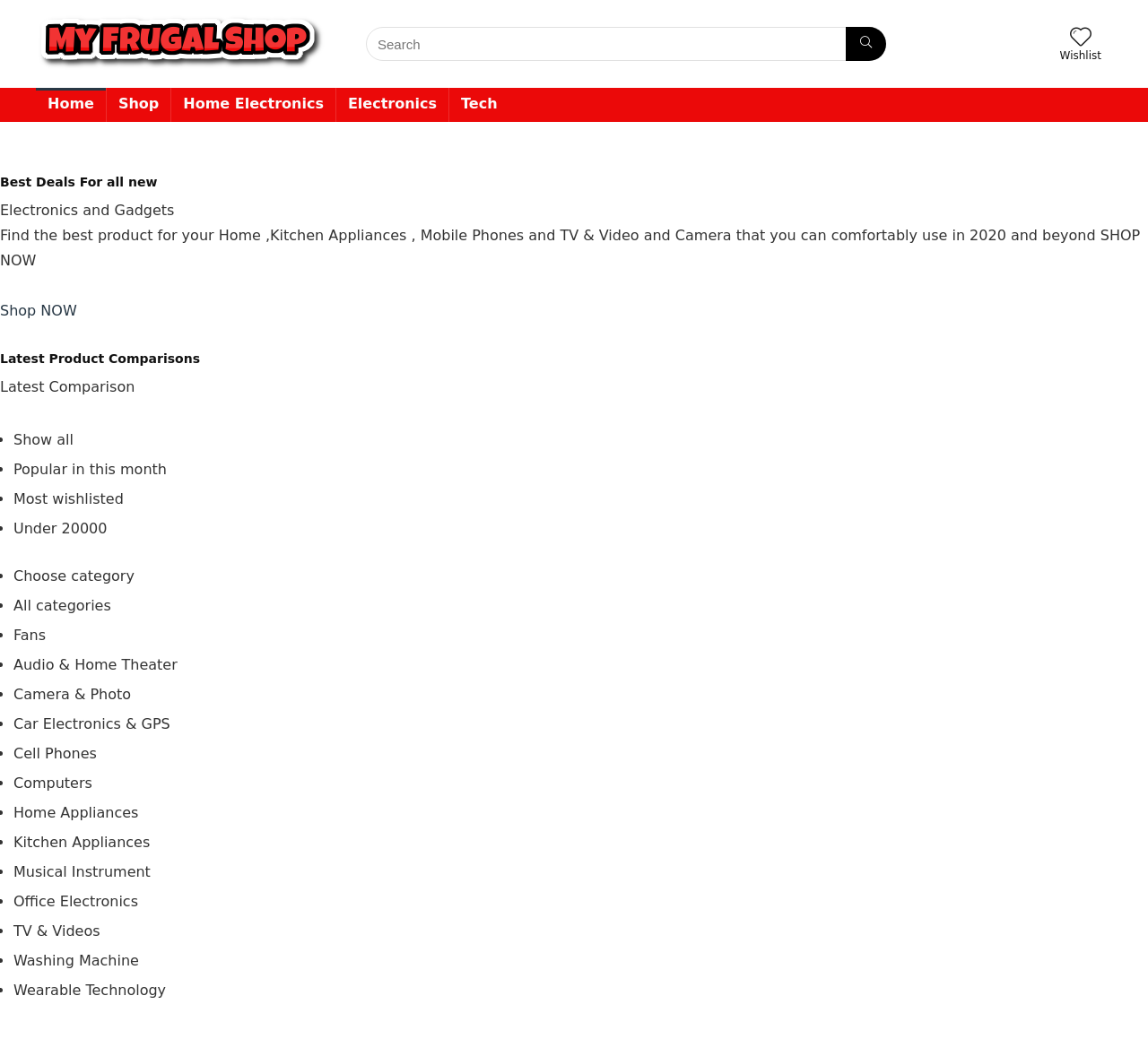Kindly provide the bounding box coordinates of the section you need to click on to fulfill the given instruction: "Shop now".

[0.0, 0.291, 0.067, 0.307]